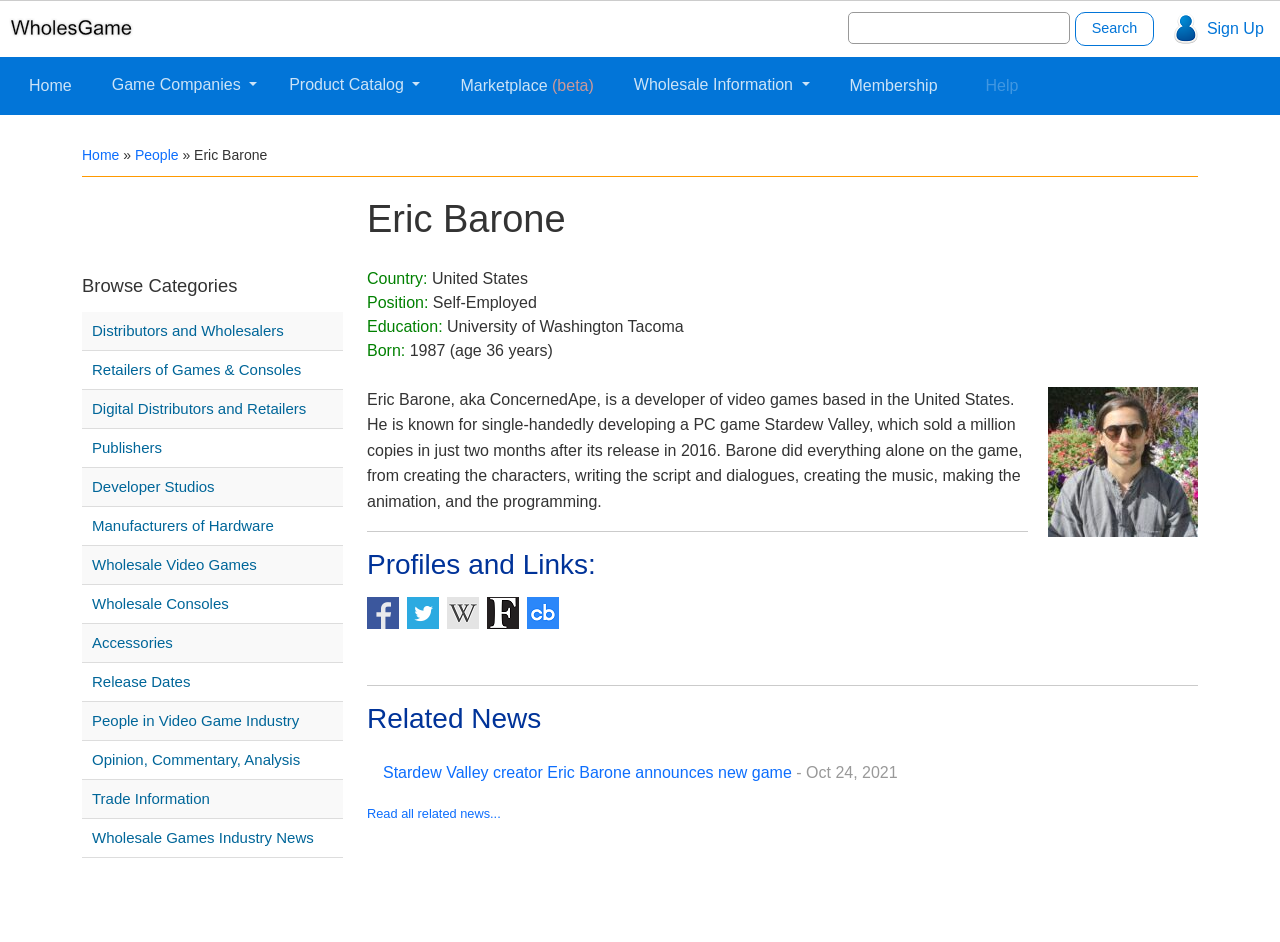Identify and provide the bounding box coordinates of the UI element described: "Marketplace (beta)". The coordinates should be formatted as [left, top, right, bottom], with each number being a float between 0 and 1.

[0.353, 0.069, 0.47, 0.114]